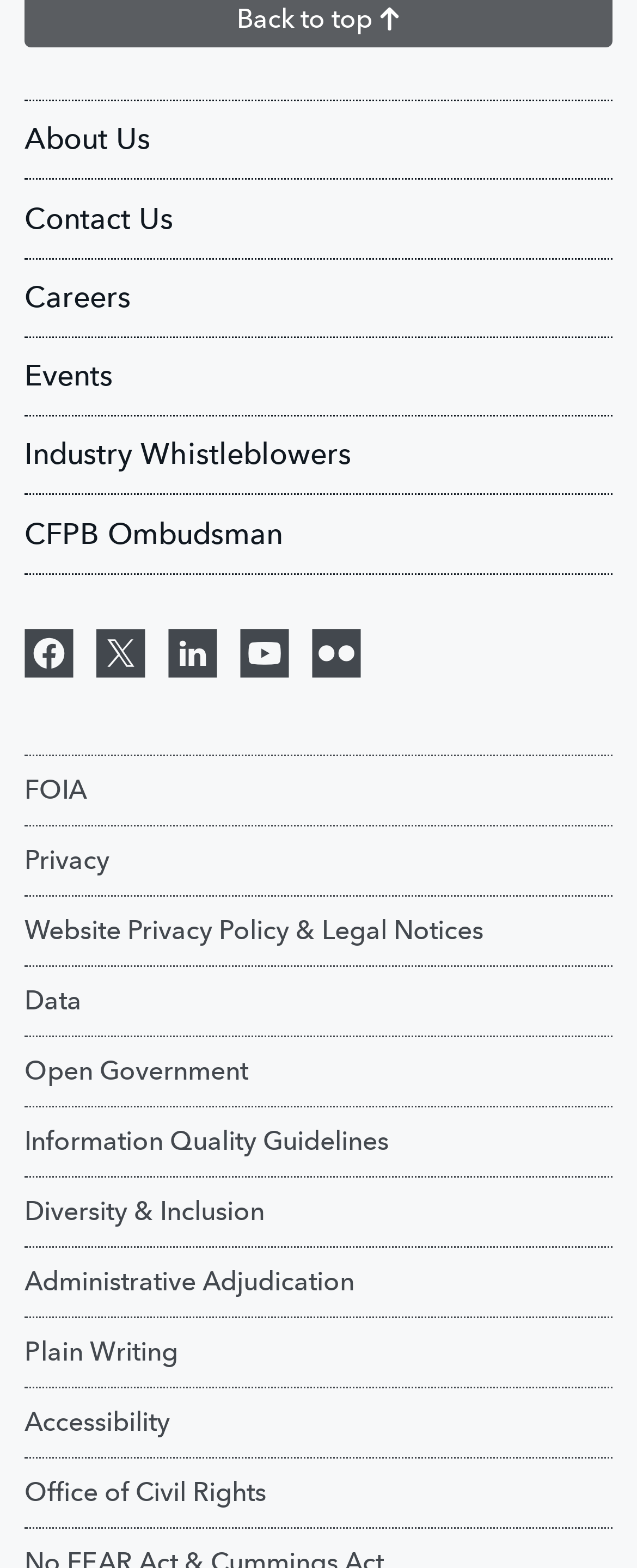What is the 'FOIA' link related to?
Please answer the question with a detailed response using the information from the screenshot.

The webpage has a link to 'FOIA', which is an acronym for the Freedom of Information Act. This link likely provides information or resources related to the organization's compliance with the FOIA.